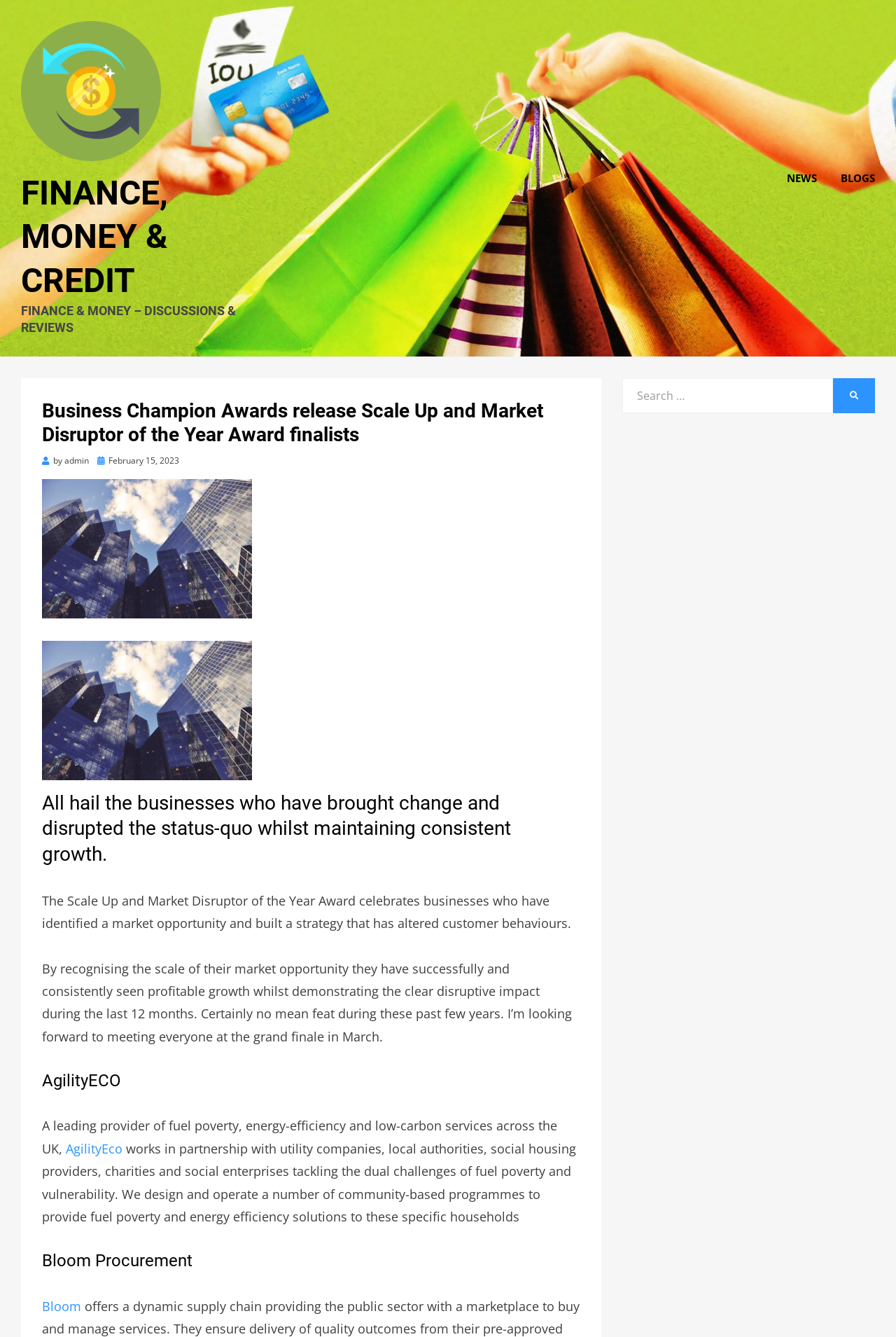Pinpoint the bounding box coordinates of the area that must be clicked to complete this instruction: "View the 'Bloom Procurement' details".

[0.047, 0.97, 0.091, 0.983]